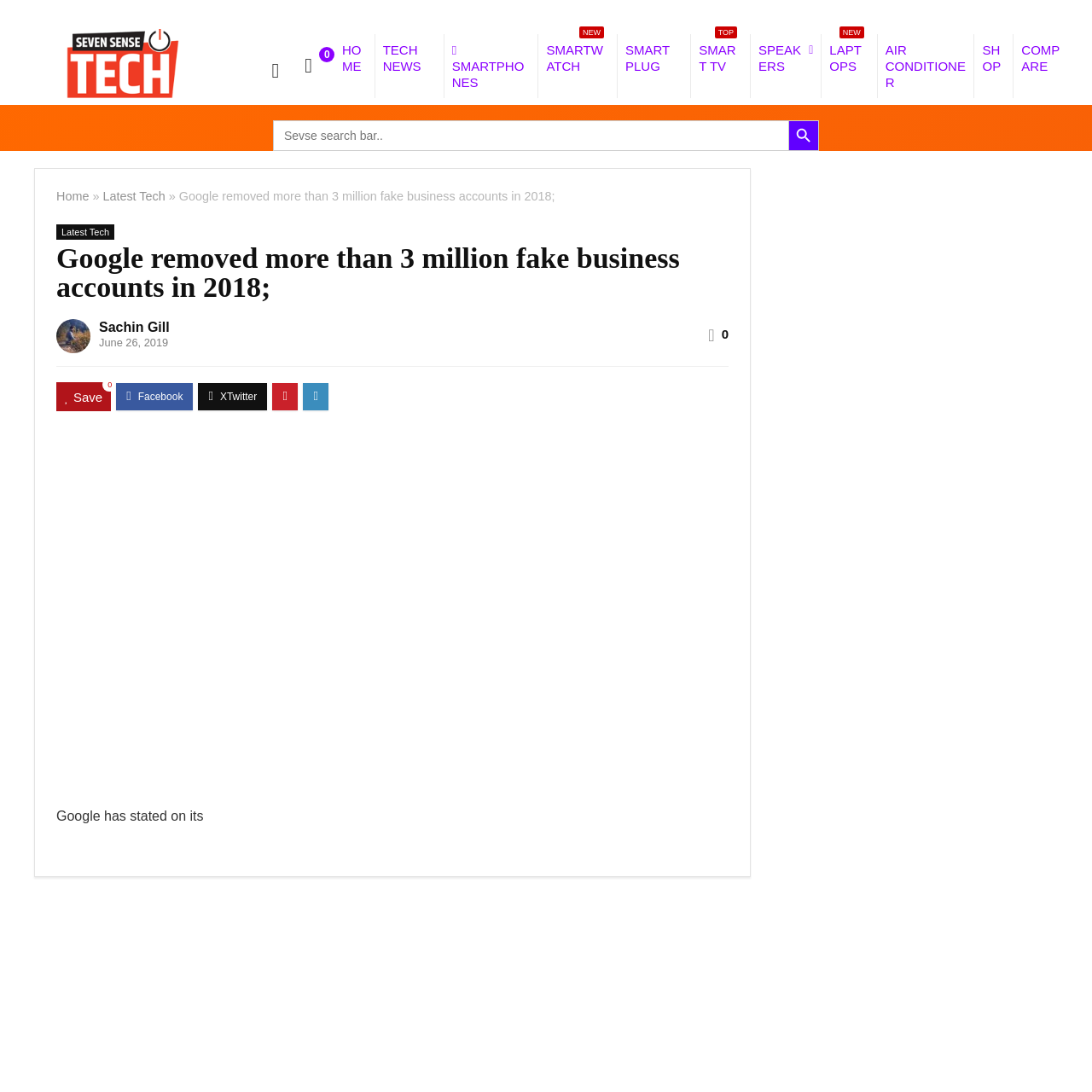Determine the bounding box coordinates of the clickable area required to perform the following instruction: "View the latest smart TV deals". The coordinates should be represented as four float numbers between 0 and 1: [left, top, right, bottom].

[0.633, 0.031, 0.687, 0.075]